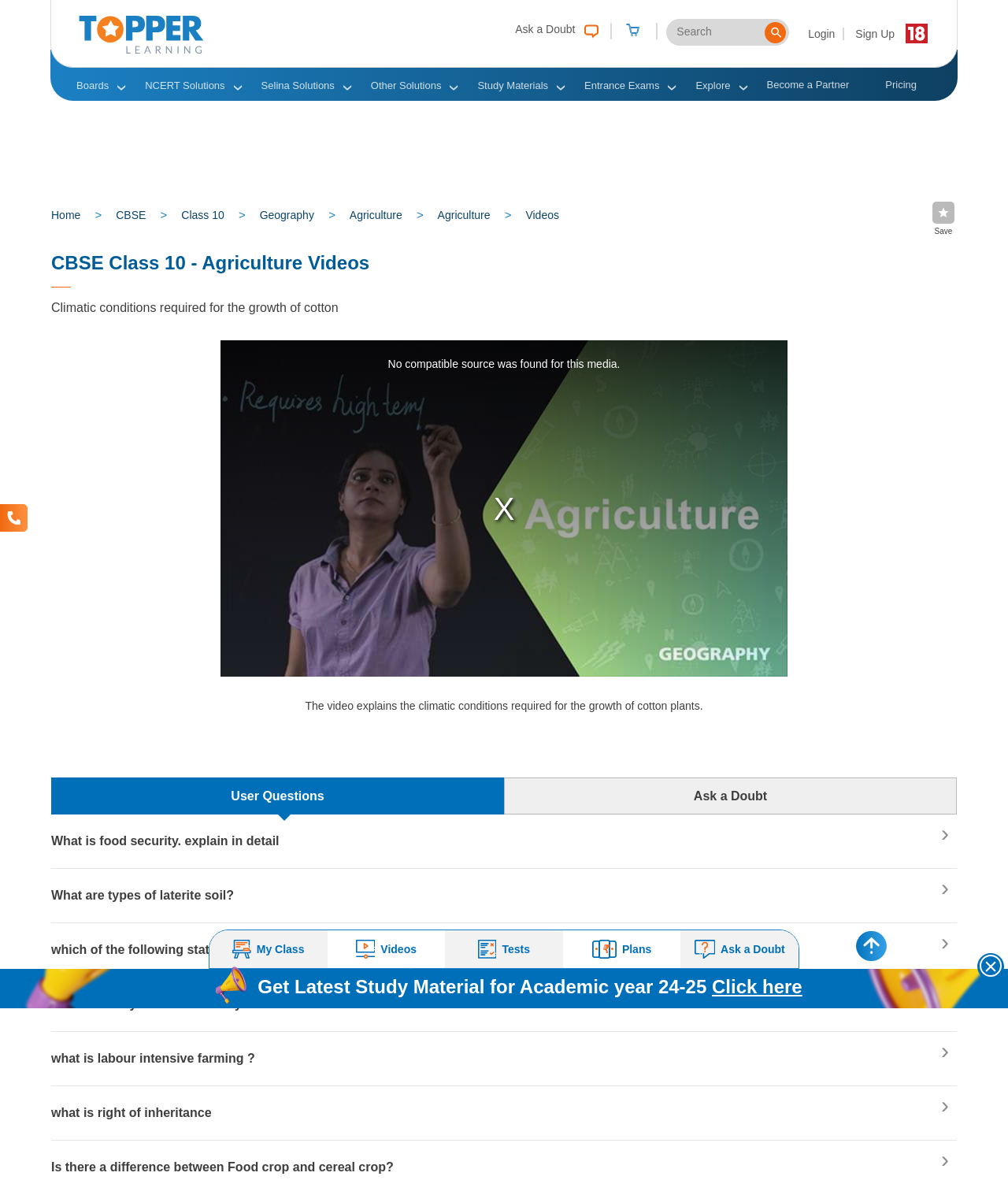Reply to the question with a brief word or phrase: What is the name of the organization behind this webpage?

TopperLearning